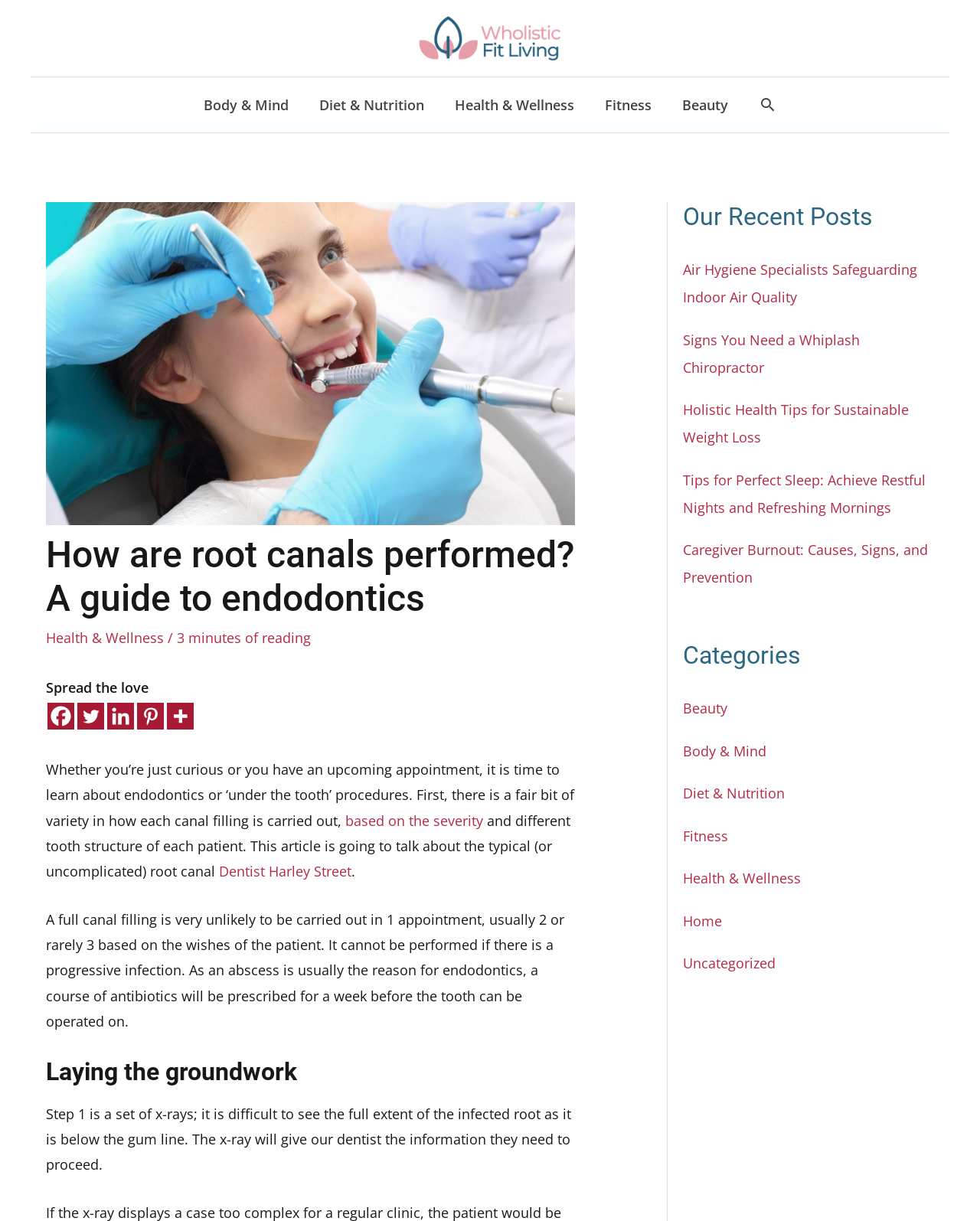Construct a comprehensive caption that outlines the webpage's structure and content.

This webpage is about endodontics, specifically a guide to root canals. At the top, there is a logo and a navigation menu with links to different categories such as "Body & Mind", "Diet & Nutrition", and "Health & Wellness". Below the navigation menu, there is a header section with an image of a girl at the dentist's, a heading that reads "How are root canals performed? A guide to endodontics", and a link to "Health & Wellness". 

To the right of the header section, there are social media links to share the article. Below the header section, there is a brief introduction to the topic of endodontics, explaining that it's time to learn about "under the tooth" procedures. The article then dives into the details of how root canals are performed, including the typical process and the factors that affect it.

The main content of the article is divided into sections, with headings such as "Laying the groundwork" and "Step 1 is a set of x-rays". The text is accompanied by no images, but there are links to related topics and resources throughout the article.

On the right-hand side of the page, there are two complementary sections. The top section displays recent posts with links to articles such as "Air Hygiene Specialists Safeguarding Indoor Air Quality" and "Tips for Perfect Sleep: Achieve Restful Nights and Refreshing Mornings". The bottom section displays categories with links to topics such as "Beauty", "Body & Mind", and "Health & Wellness".